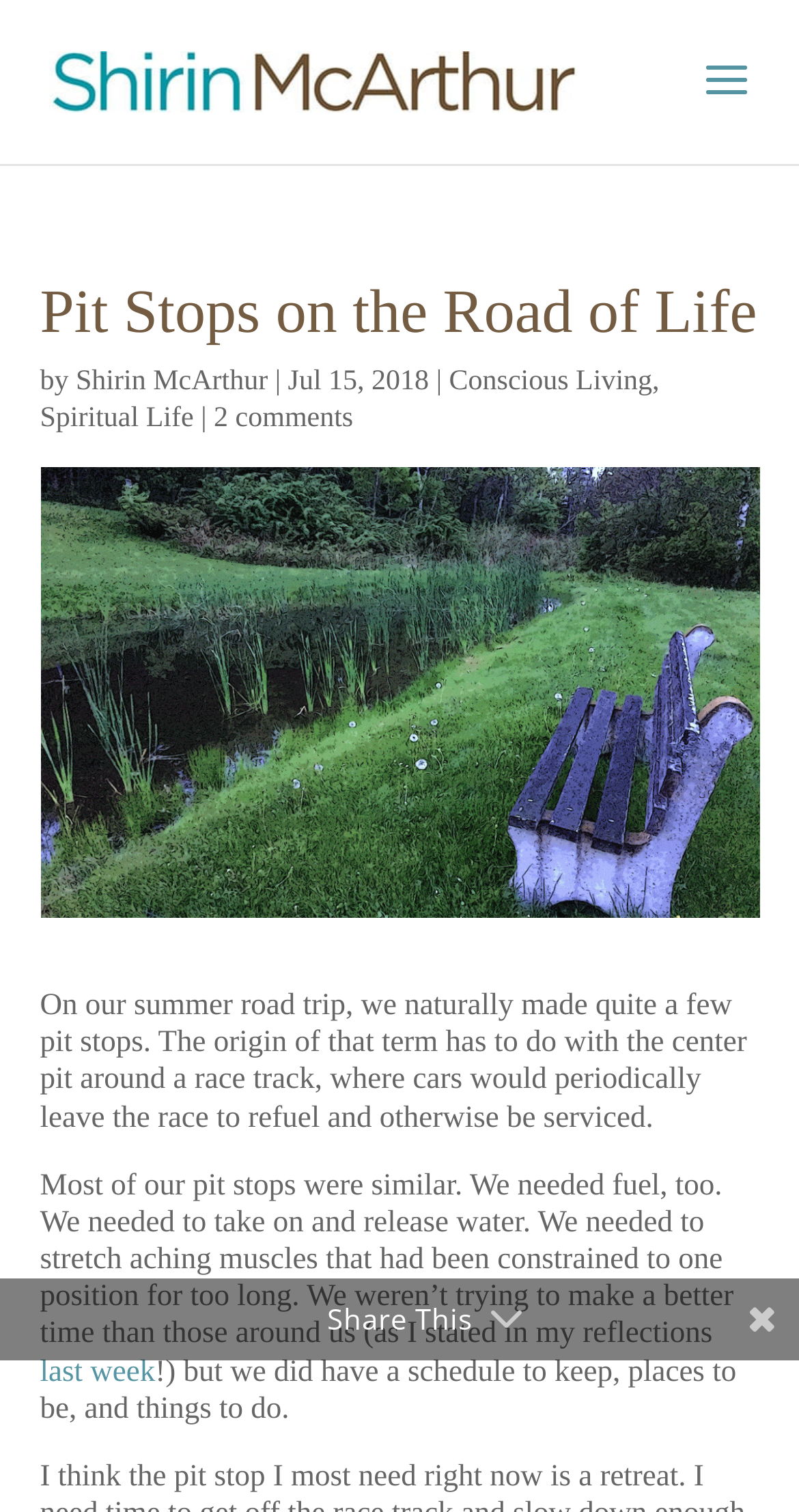Who is the author of the article?
Provide an in-depth answer to the question, covering all aspects.

The author of the article can be determined by looking at the byline, which is located below the title 'Pit Stops on the Road of Life'. The byline says 'by Shirin McArthur', indicating that Shirin McArthur is the author of the article.